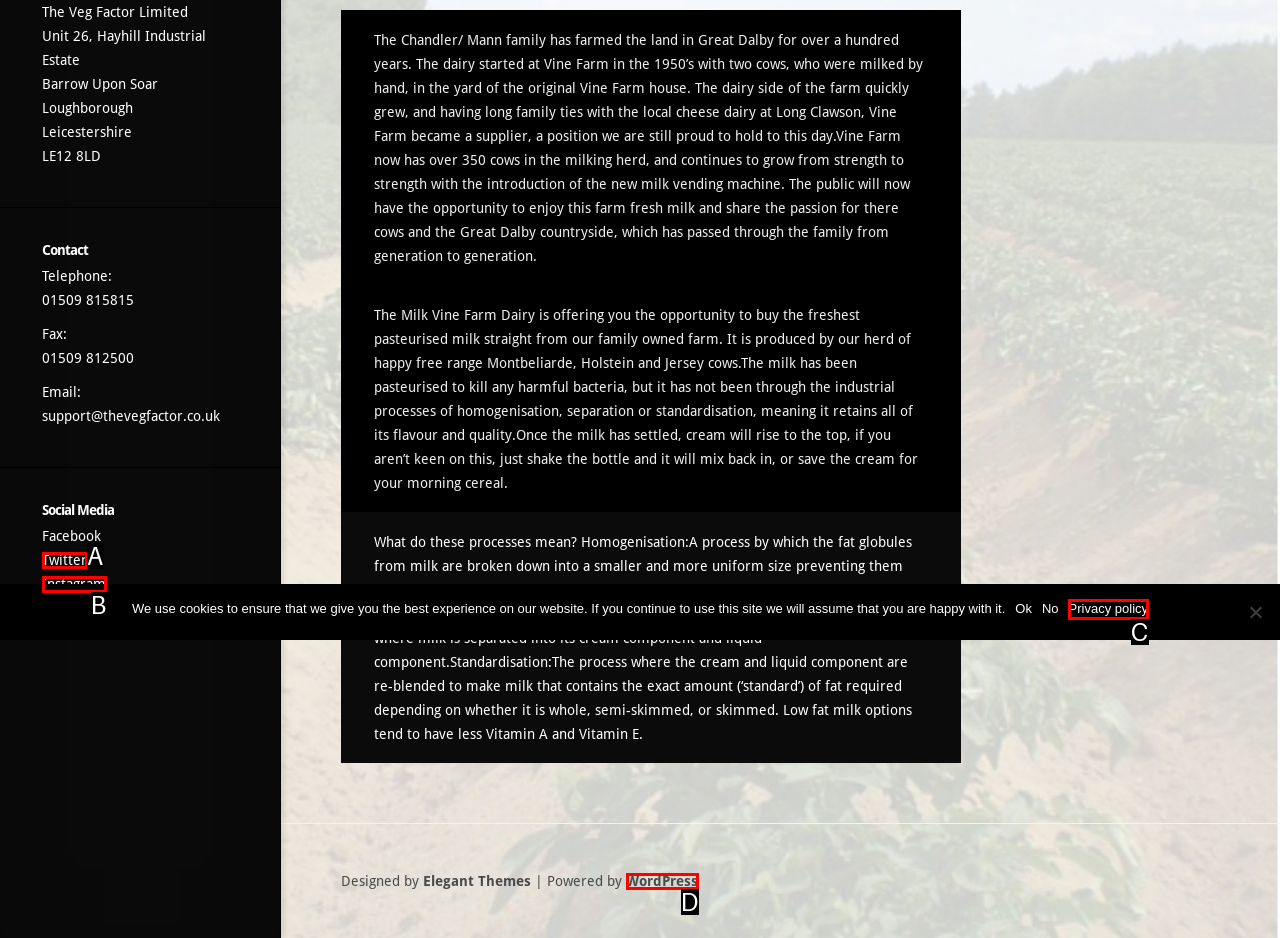Tell me which option best matches the description: WordPress
Answer with the option's letter from the given choices directly.

D